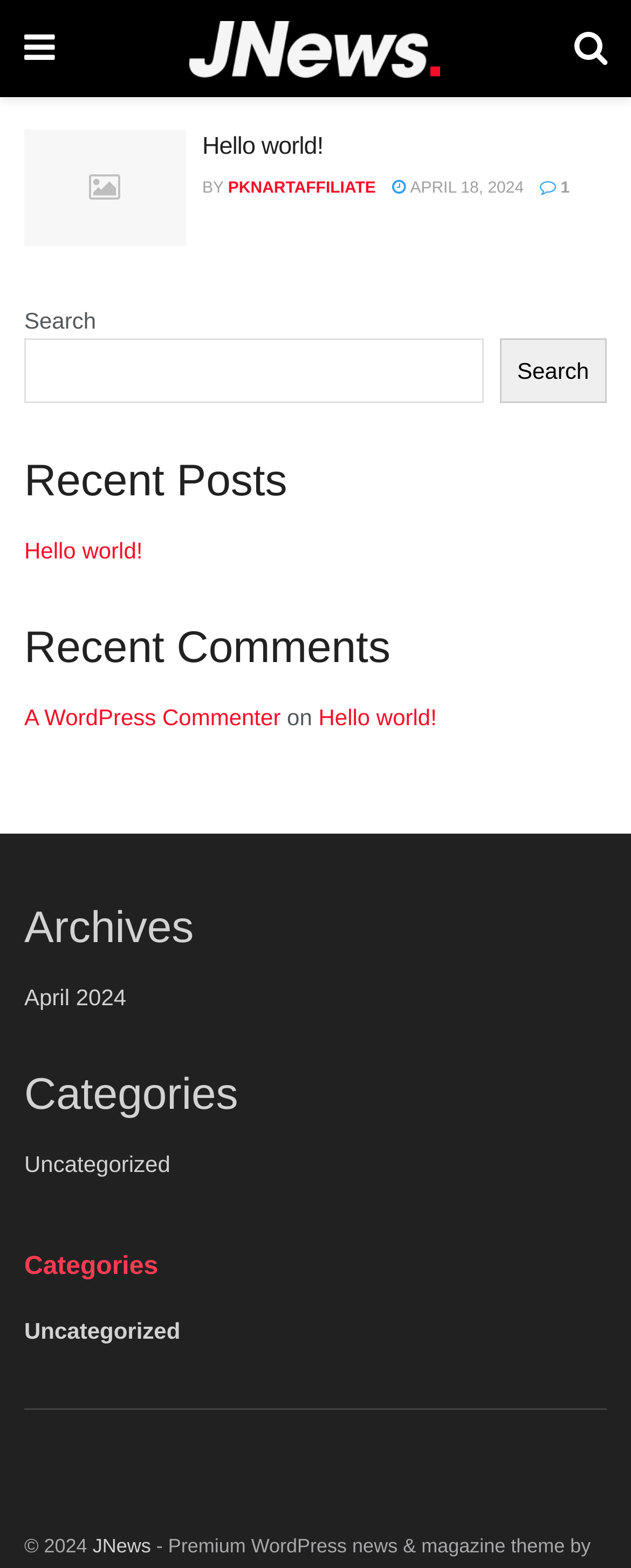Respond with a single word or phrase:
How many recent posts are listed?

1